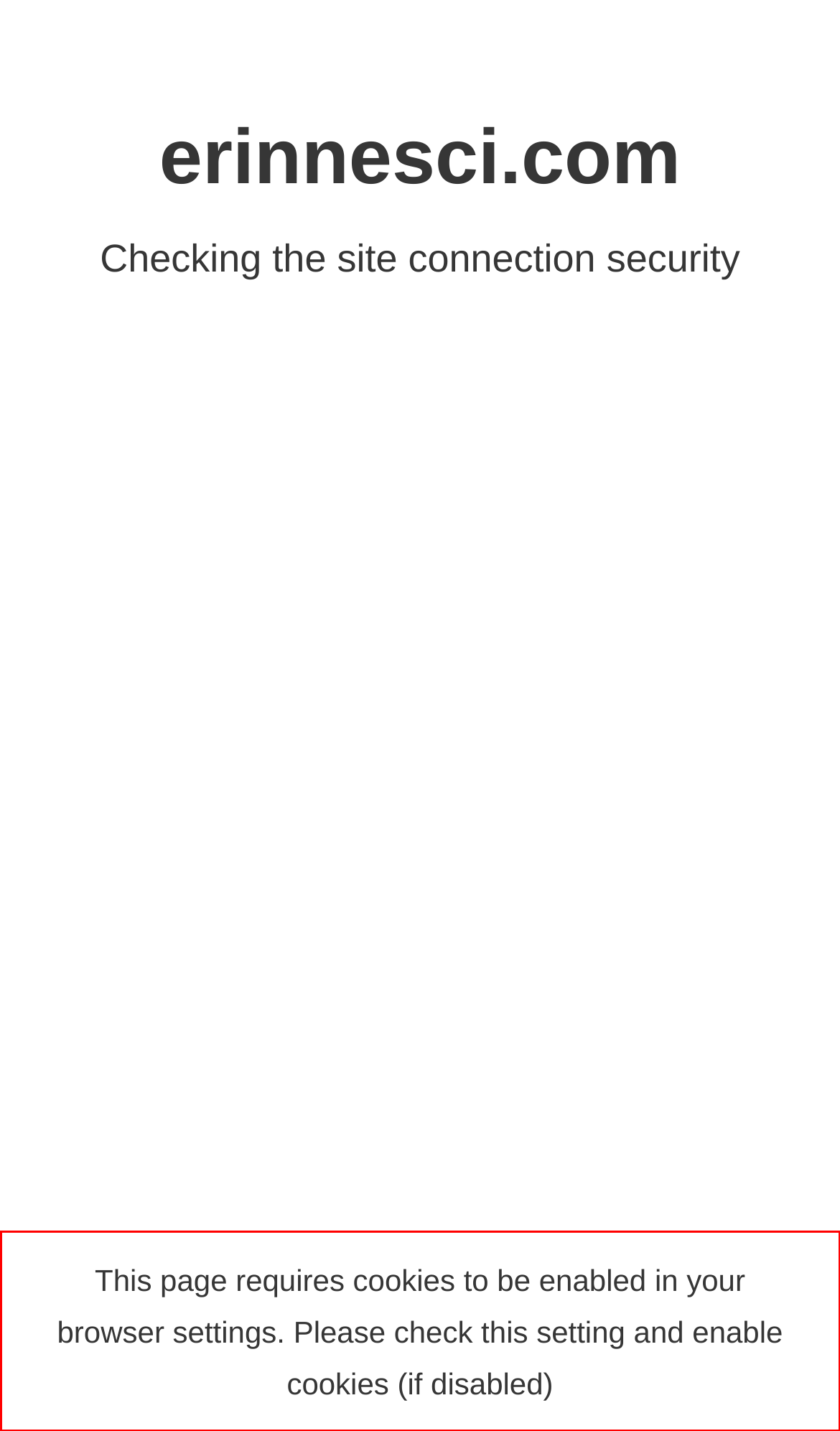You are presented with a webpage screenshot featuring a red bounding box. Perform OCR on the text inside the red bounding box and extract the content.

This page requires cookies to be enabled in your browser settings. Please check this setting and enable cookies (if disabled)